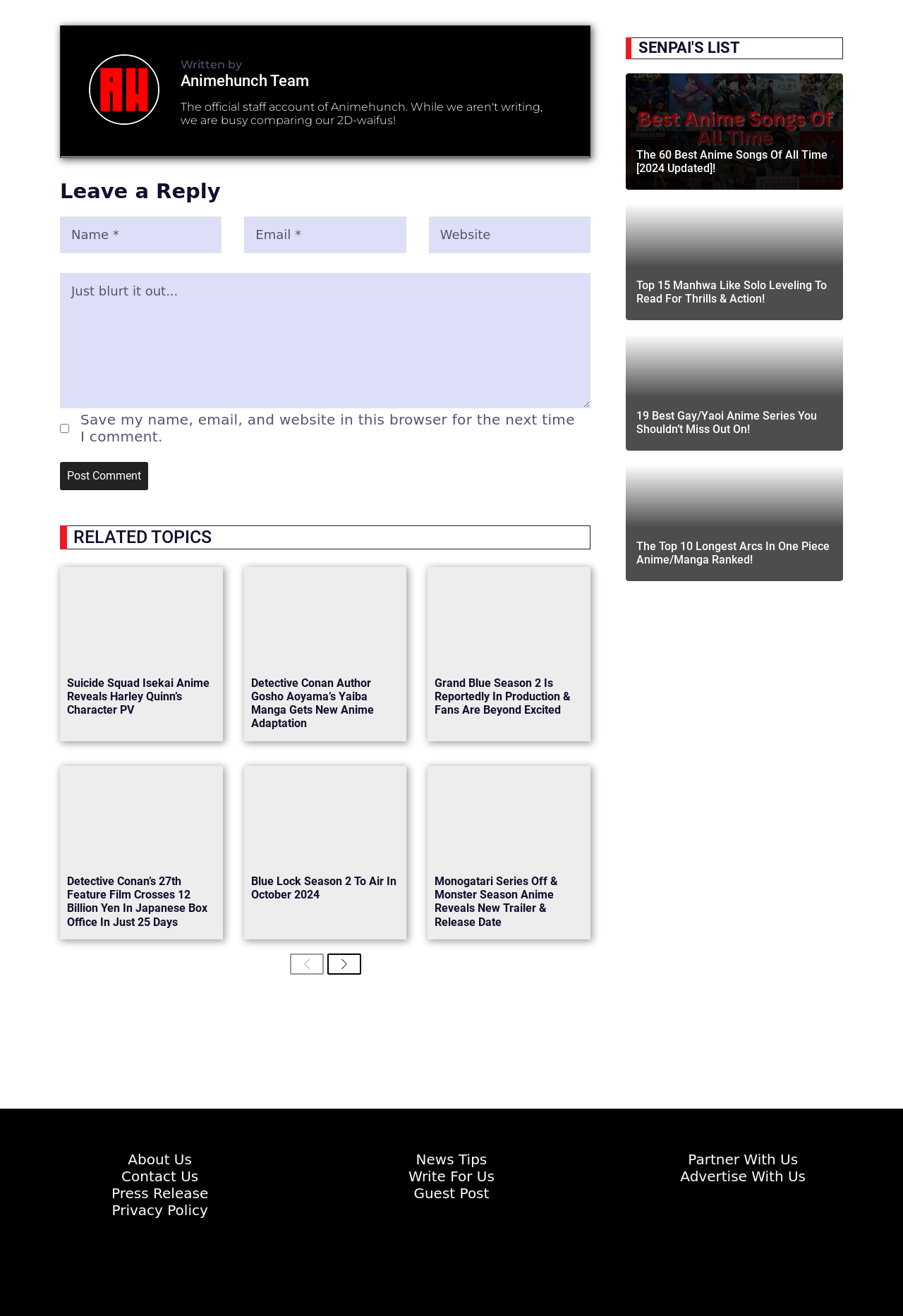Provide the bounding box coordinates for the area that should be clicked to complete the instruction: "Read more about Suicide Squad Isekai Anime".

[0.066, 0.431, 0.247, 0.5]